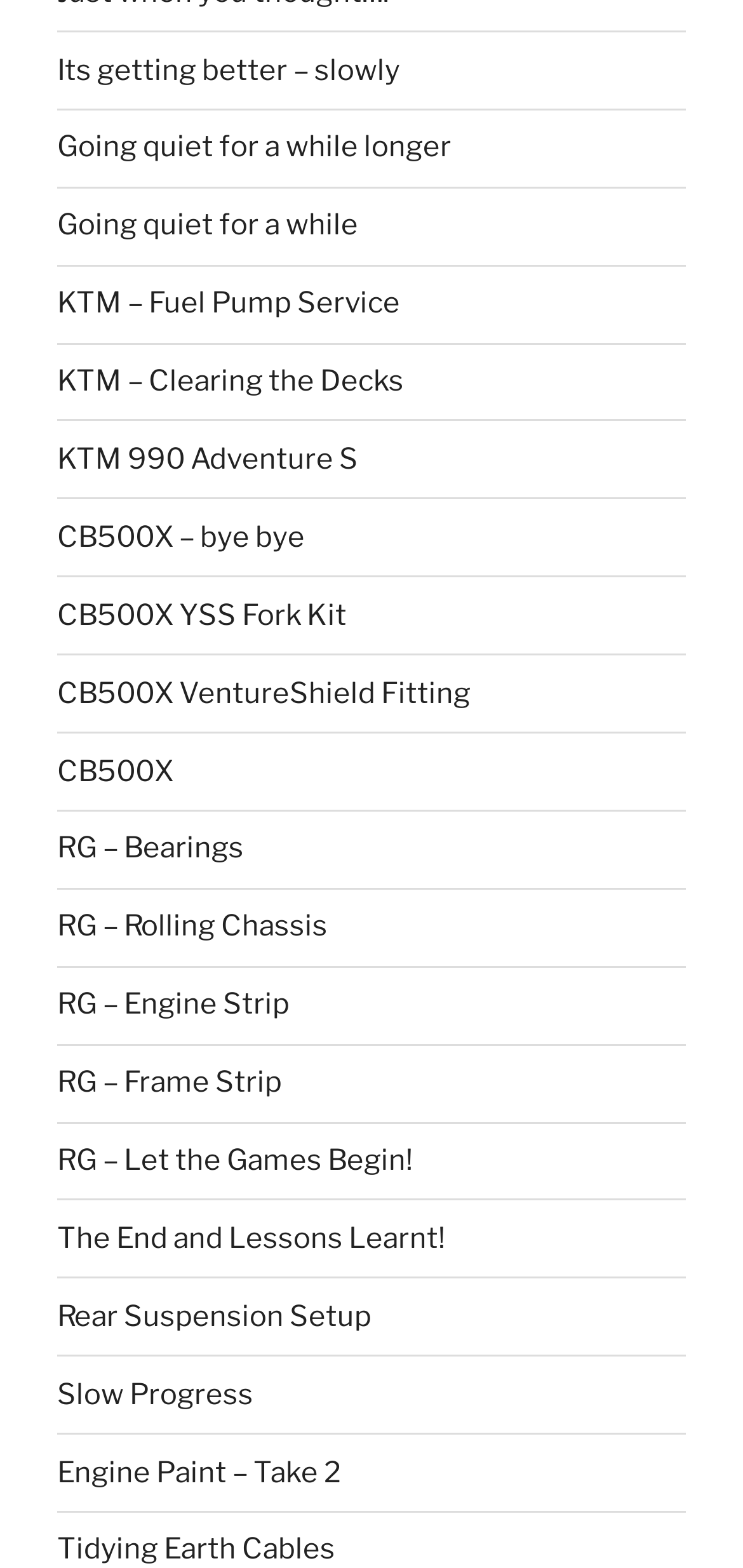Use a single word or phrase to respond to the question:
What is the common theme among the links on the webpage?

Motorcycles